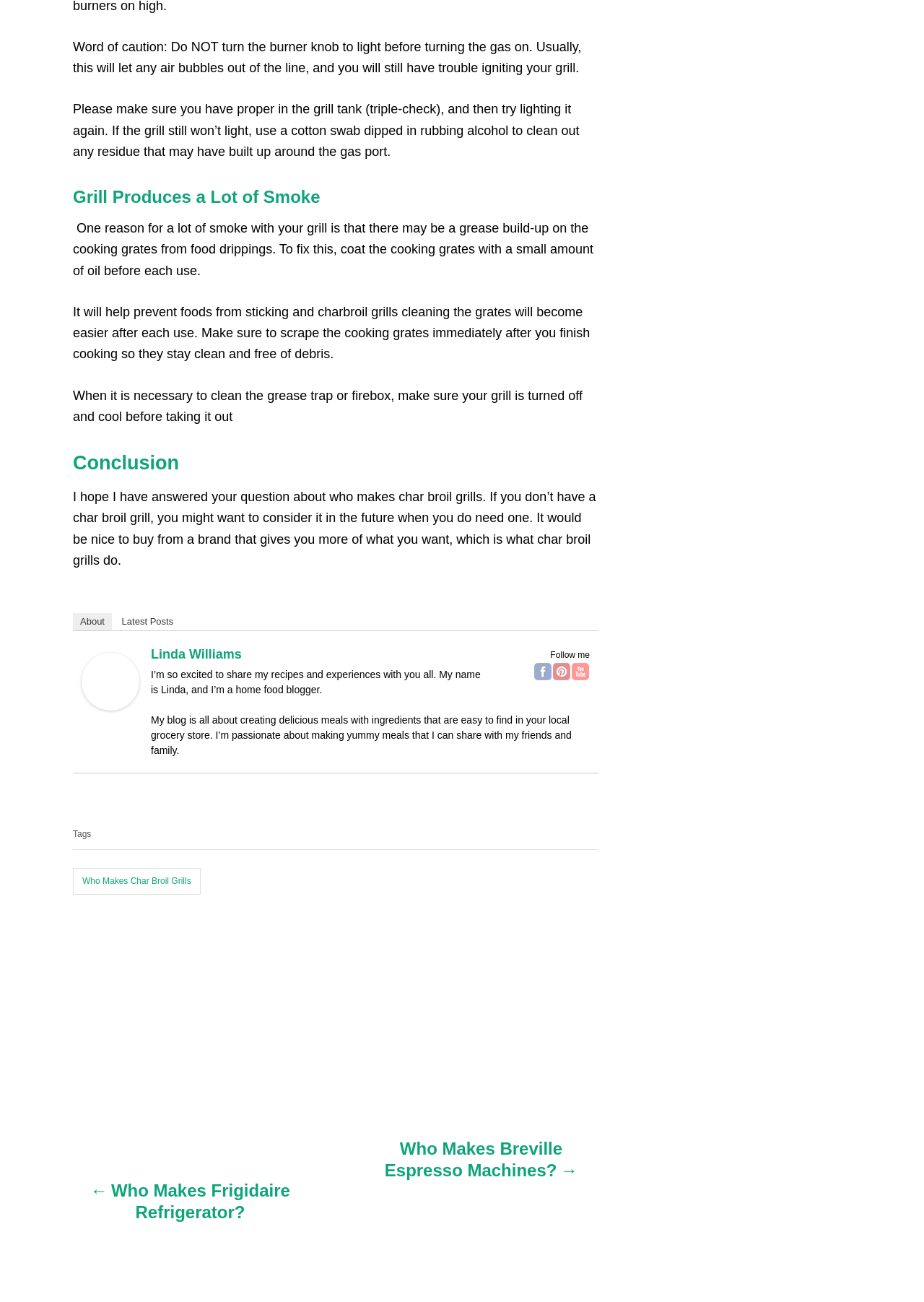Pinpoint the bounding box coordinates for the area that should be clicked to perform the following instruction: "Follow Linda Williams on Facebook".

[0.578, 0.509, 0.597, 0.522]